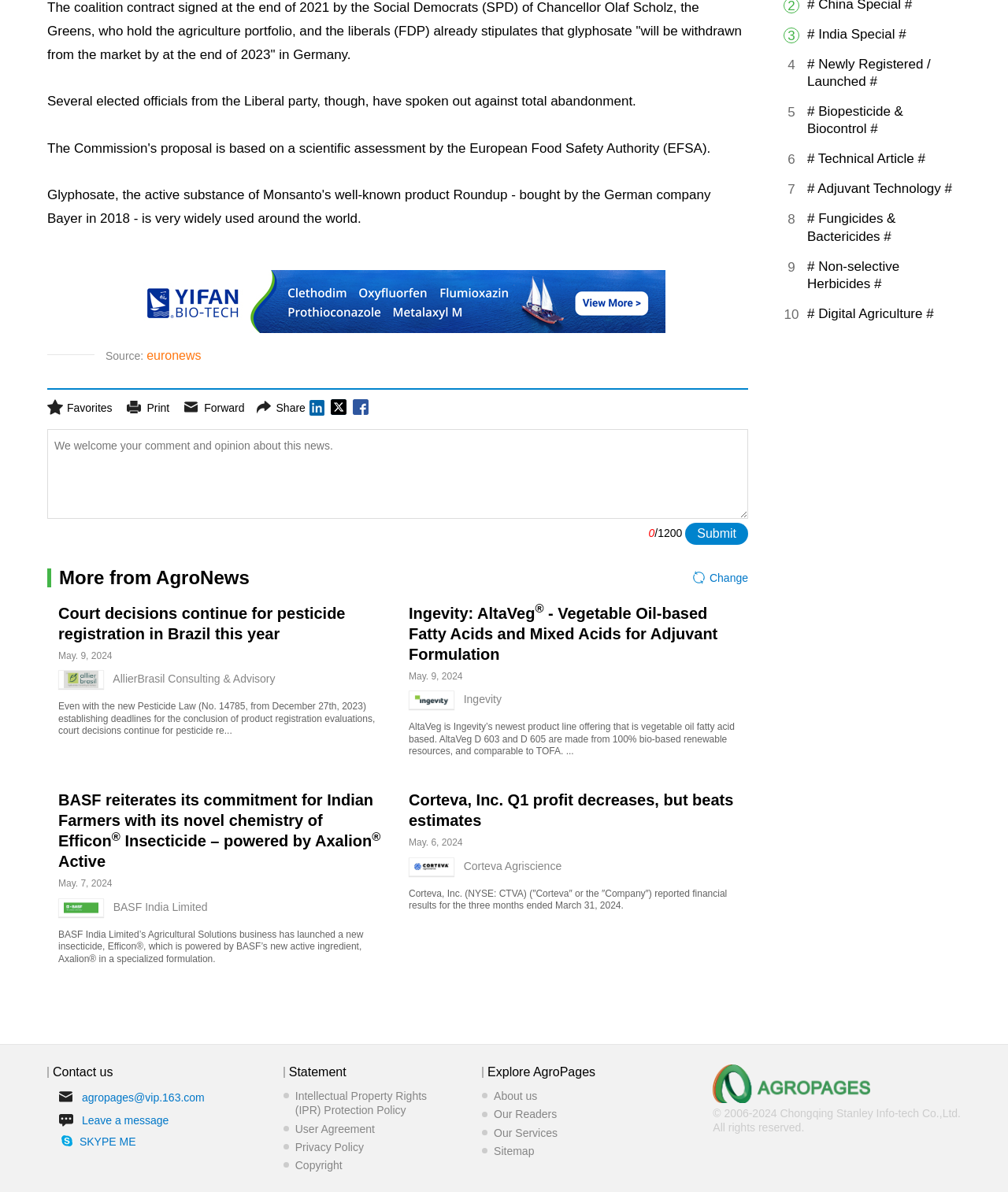Please indicate the bounding box coordinates for the clickable area to complete the following task: "Click the 'Forward' link". The coordinates should be specified as four float numbers between 0 and 1, i.e., [left, top, right, bottom].

[0.183, 0.333, 0.243, 0.351]